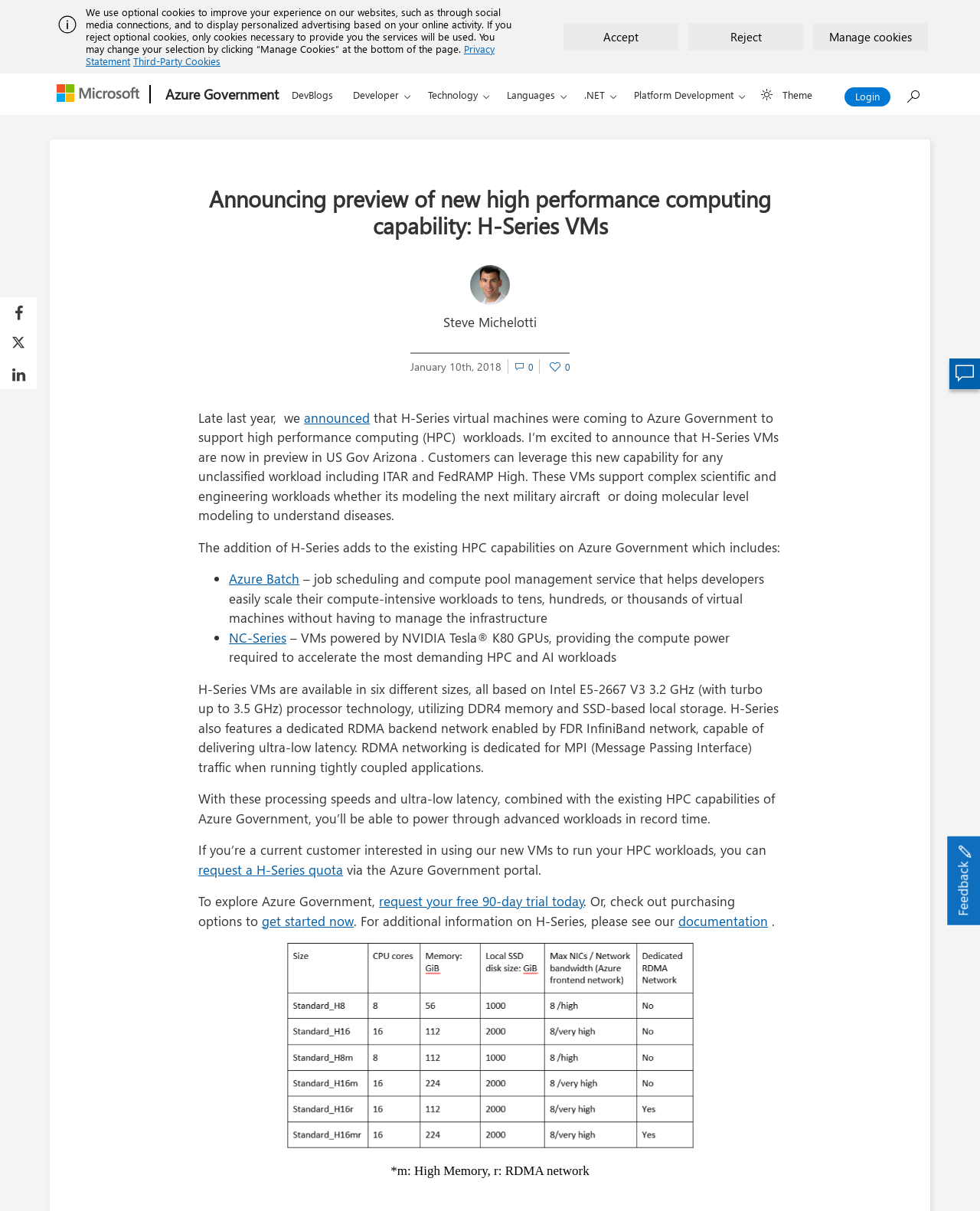Please answer the following question using a single word or phrase: 
How can customers get started with H-Series VMs?

Request a quota or trial